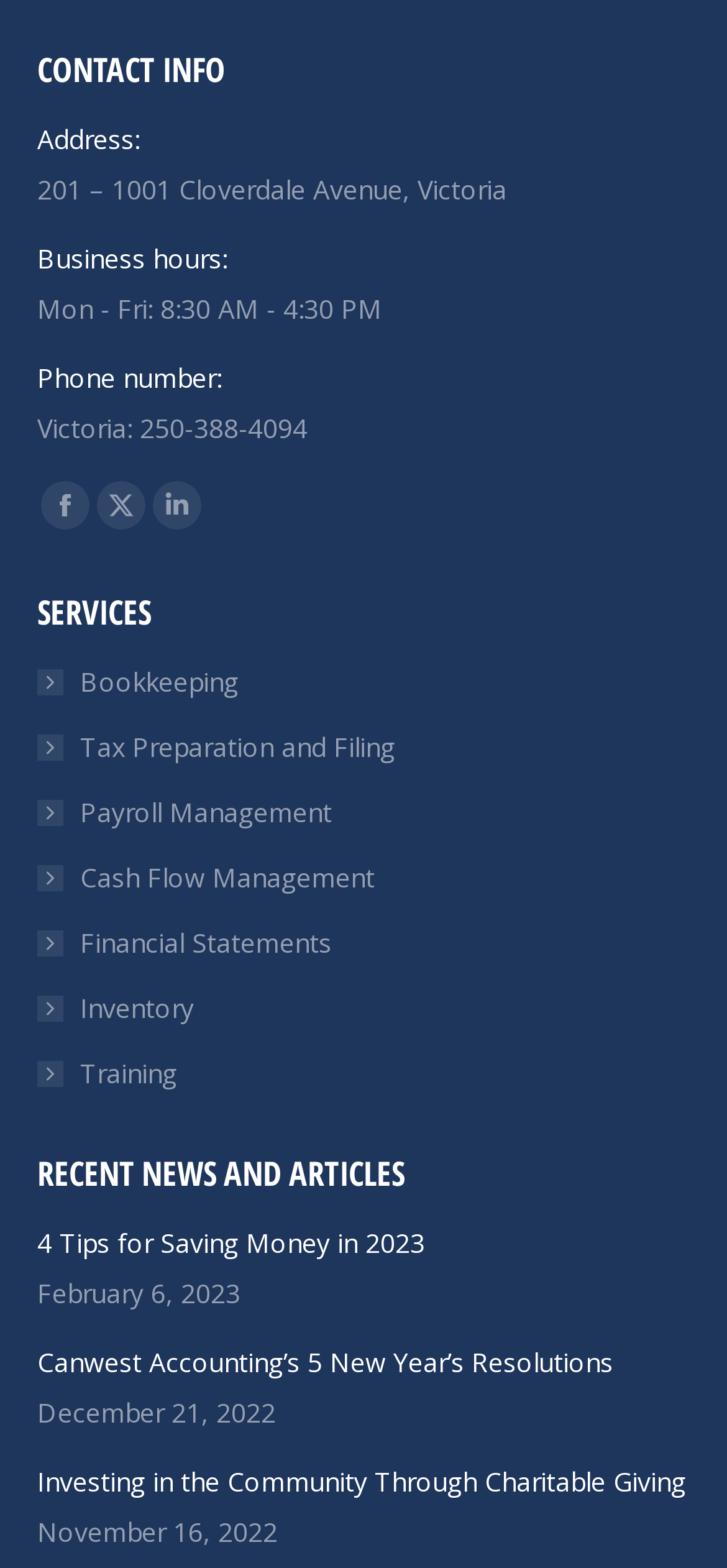Please specify the bounding box coordinates for the clickable region that will help you carry out the instruction: "Visit Facebook page".

[0.056, 0.307, 0.123, 0.338]